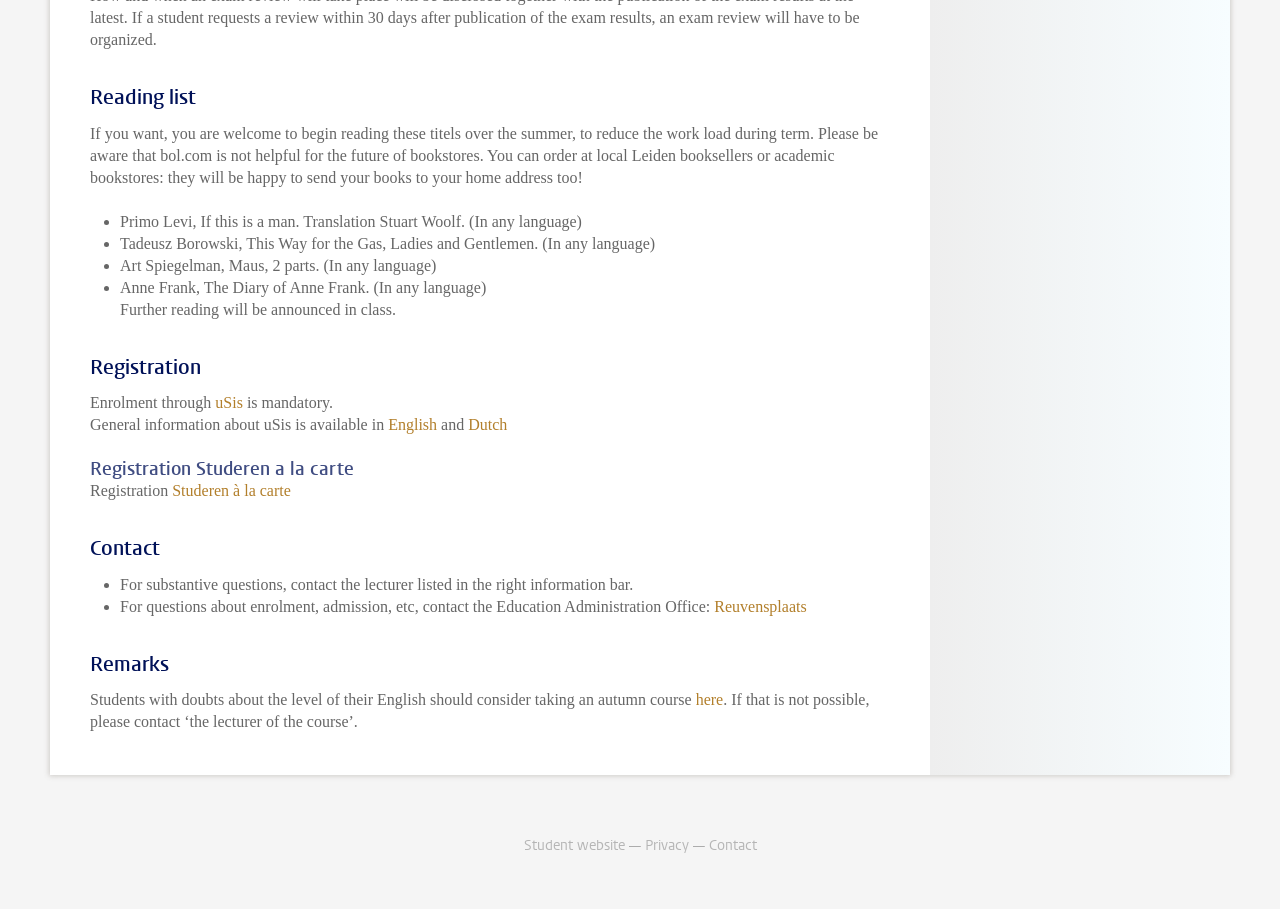Identify the bounding box coordinates of the section that should be clicked to achieve the task described: "Visit 'Studeren à la carte' page".

[0.135, 0.53, 0.227, 0.549]